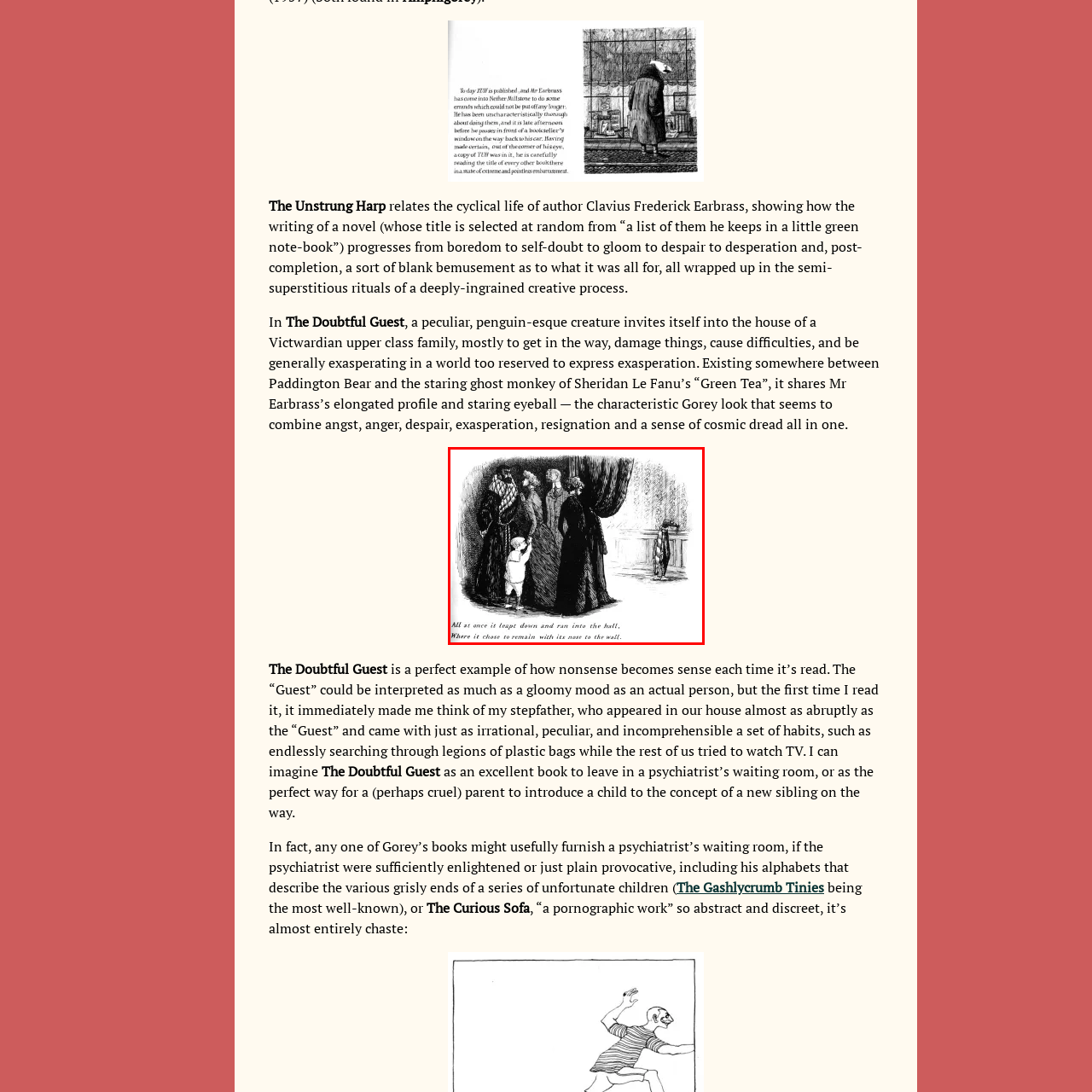Observe the highlighted image and answer the following: What is the tone of the creature's behavior?

Whimsical yet absurd